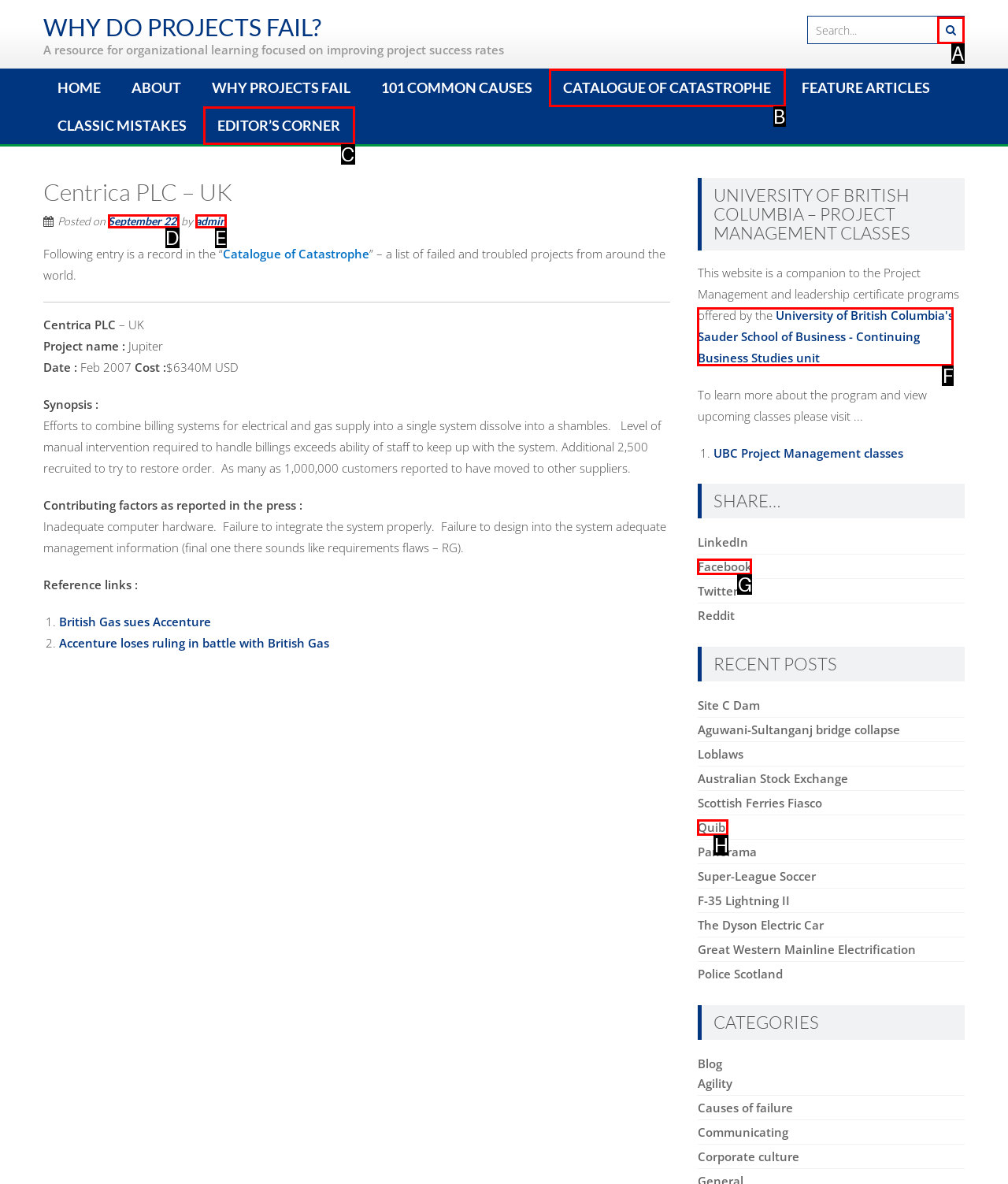Find the HTML element to click in order to complete this task: Learn about the catalogue of catastrophe
Answer with the letter of the correct option.

B